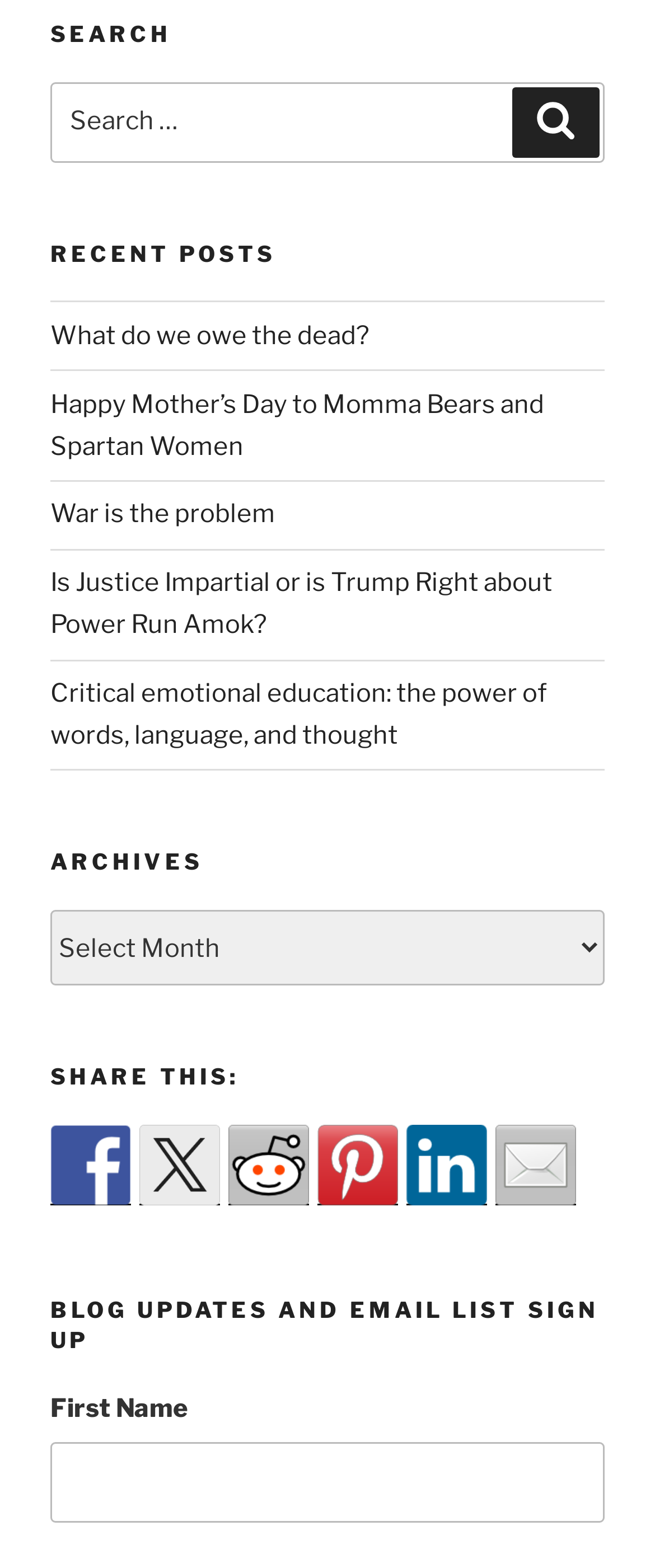Please locate the bounding box coordinates of the region I need to click to follow this instruction: "Search for something".

[0.077, 0.052, 0.923, 0.103]